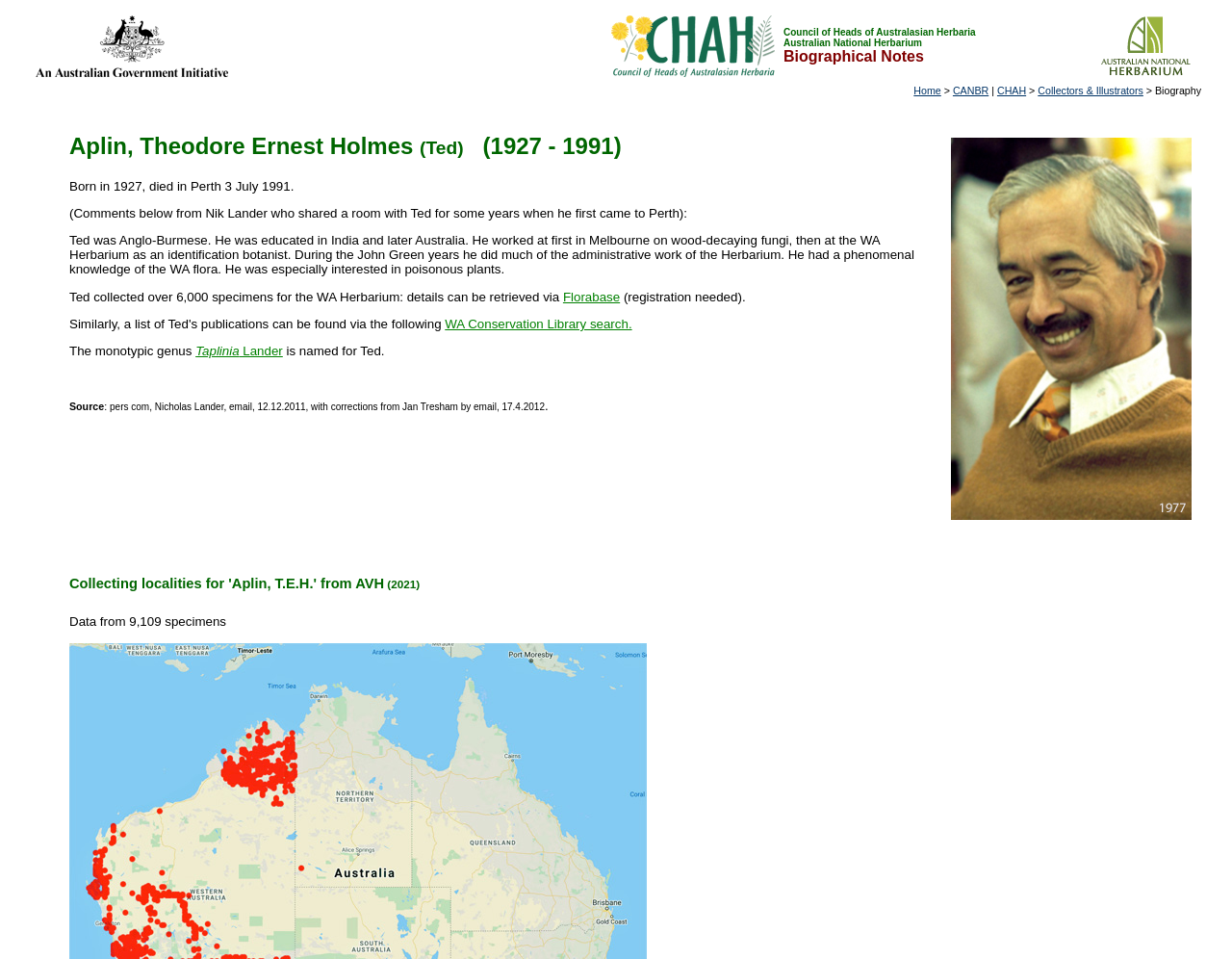Given the description WA Conservation Library search., predict the bounding box coordinates of the UI element. Ensure the coordinates are in the format (top-left x, top-left y, bottom-right x, bottom-right y) and all values are between 0 and 1.

[0.361, 0.33, 0.513, 0.346]